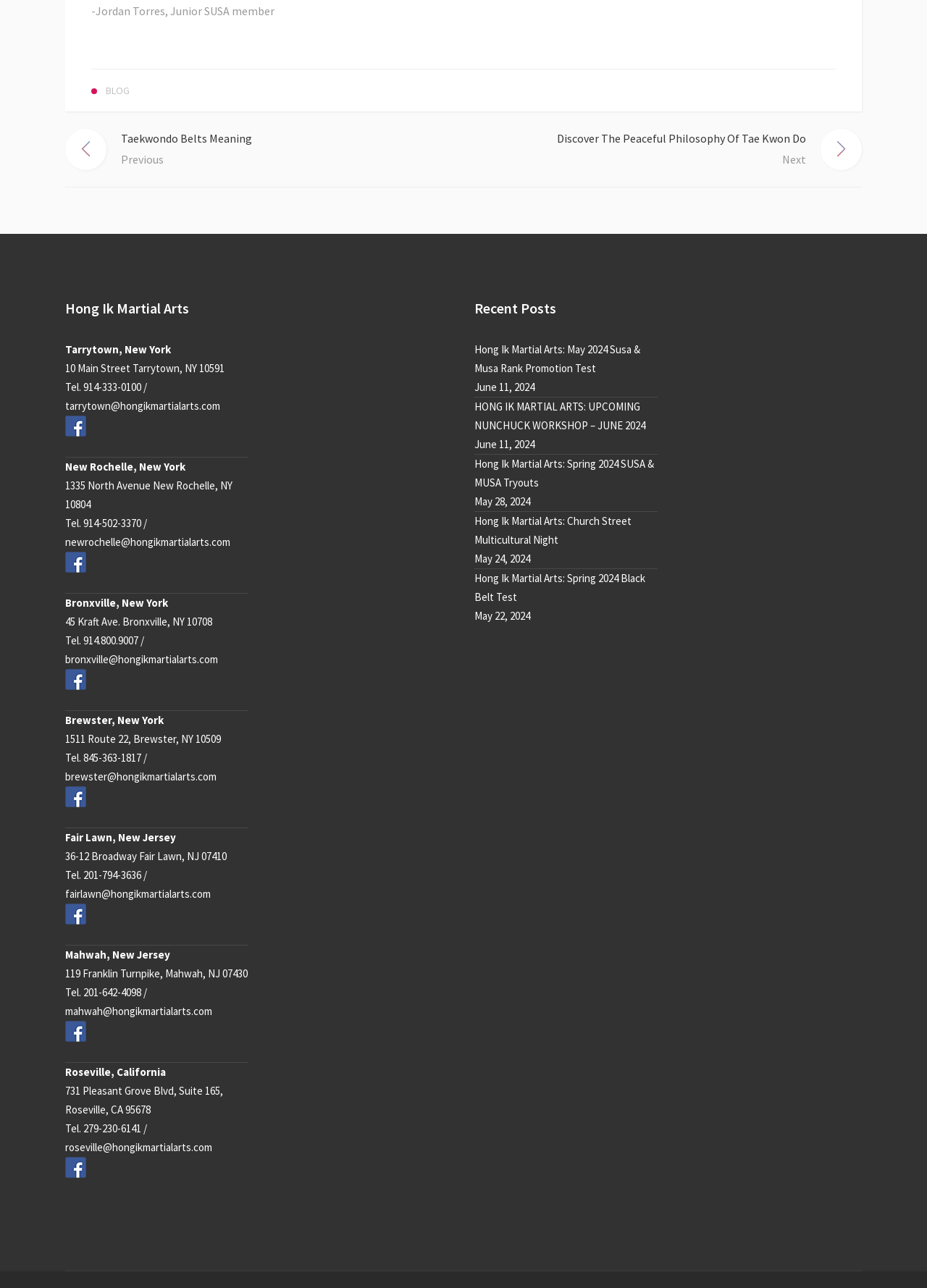Extract the bounding box coordinates for the UI element described by the text: "parent_node: Mahwah, New Jersey". The coordinates should be in the form of [left, top, right, bottom] with values between 0 and 1.

[0.07, 0.793, 0.109, 0.82]